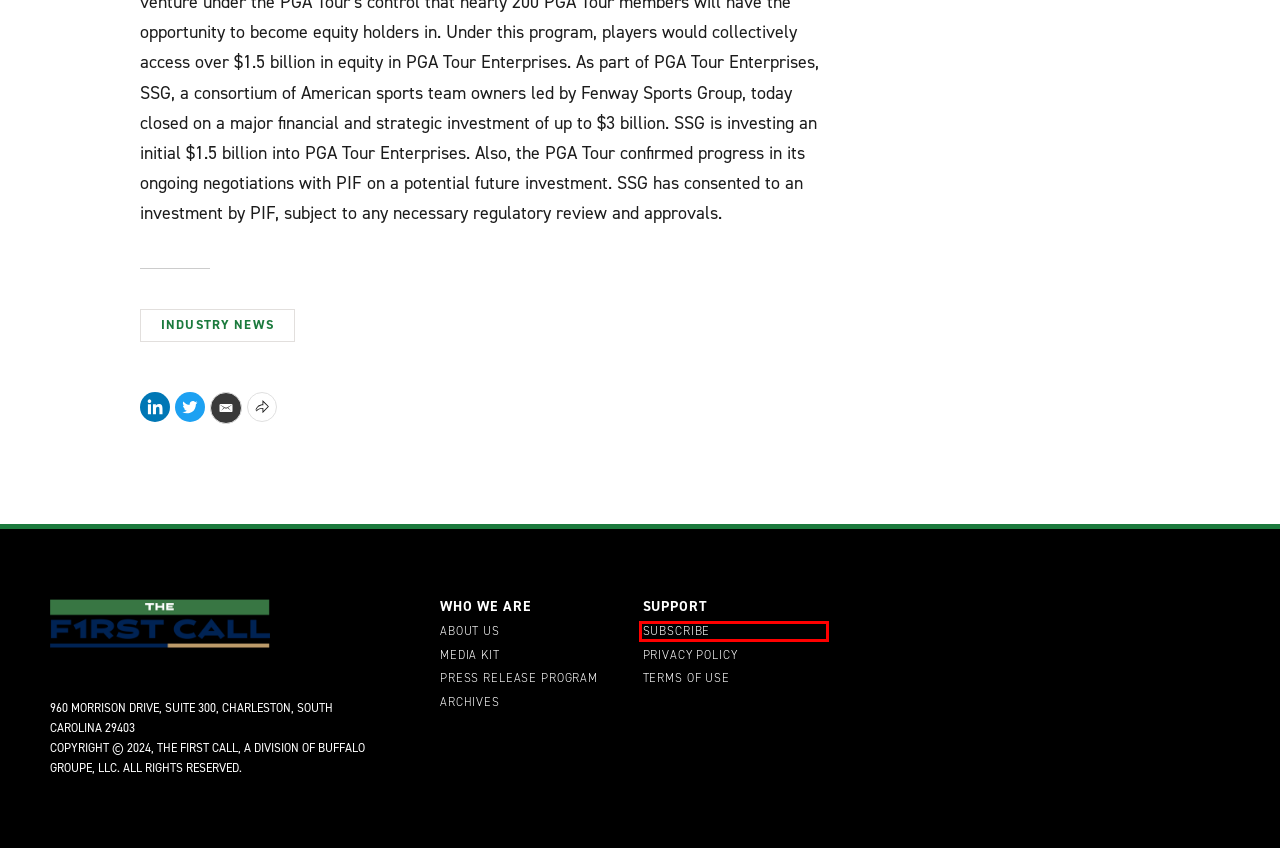You have a screenshot of a webpage with a red rectangle bounding box around an element. Identify the best matching webpage description for the new page that appears after clicking the element in the bounding box. The descriptions are:
A. Privacy Policy
B. Golf Media Kit | Golf Advertising Packages | The First Call
C. Features in Golf | The First Call
D. Golf Industry News, Golf Press Releases, Golf News | The First Call
E. Terms of Use
F. Archives | Morning Read Business |
G. Subscribe
H. Buffalo Groupe

G